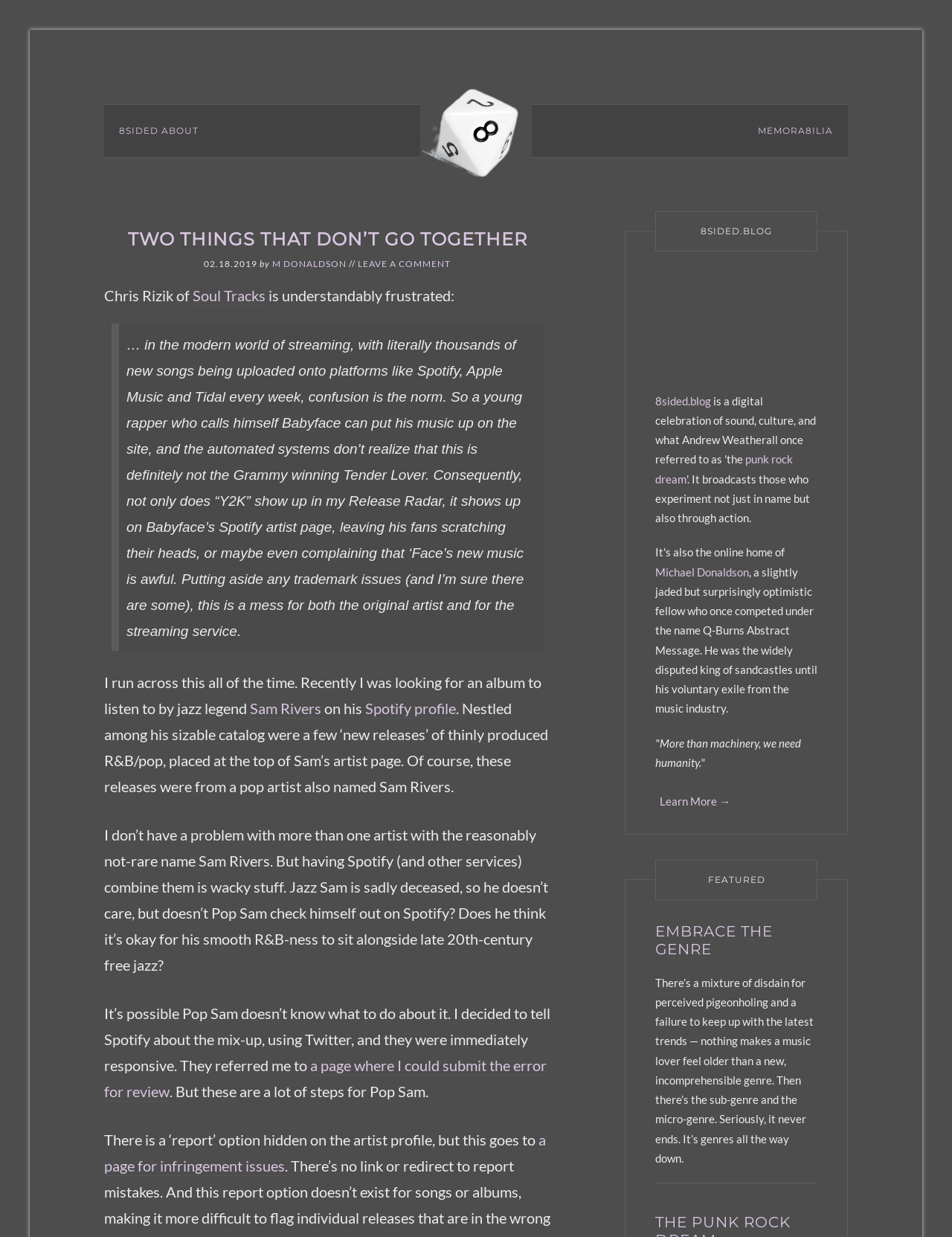Find the bounding box coordinates of the element I should click to carry out the following instruction: "Learn more about the author".

[0.693, 0.642, 0.767, 0.654]